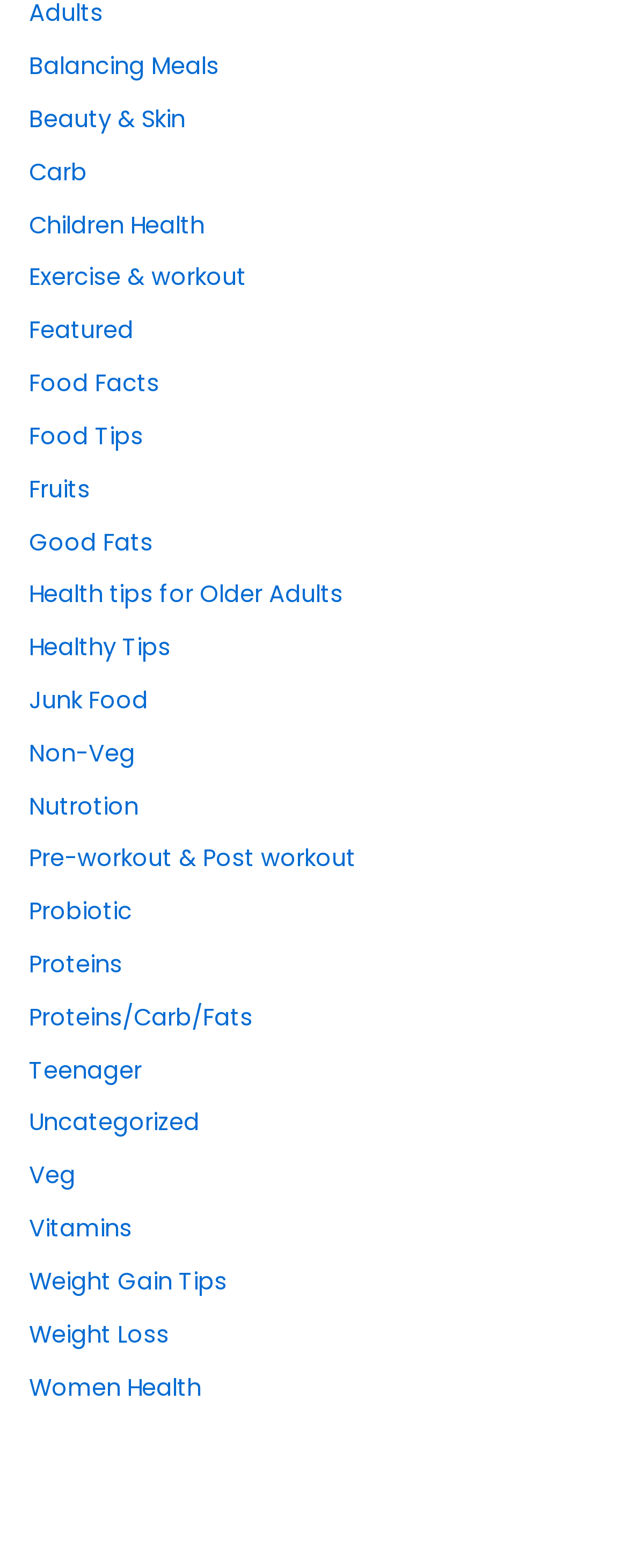Please determine the bounding box of the UI element that matches this description: www.aaroncourt.co.uk. The coordinates should be given as (top-left x, top-left y, bottom-right x, bottom-right y), with all values between 0 and 1.

None